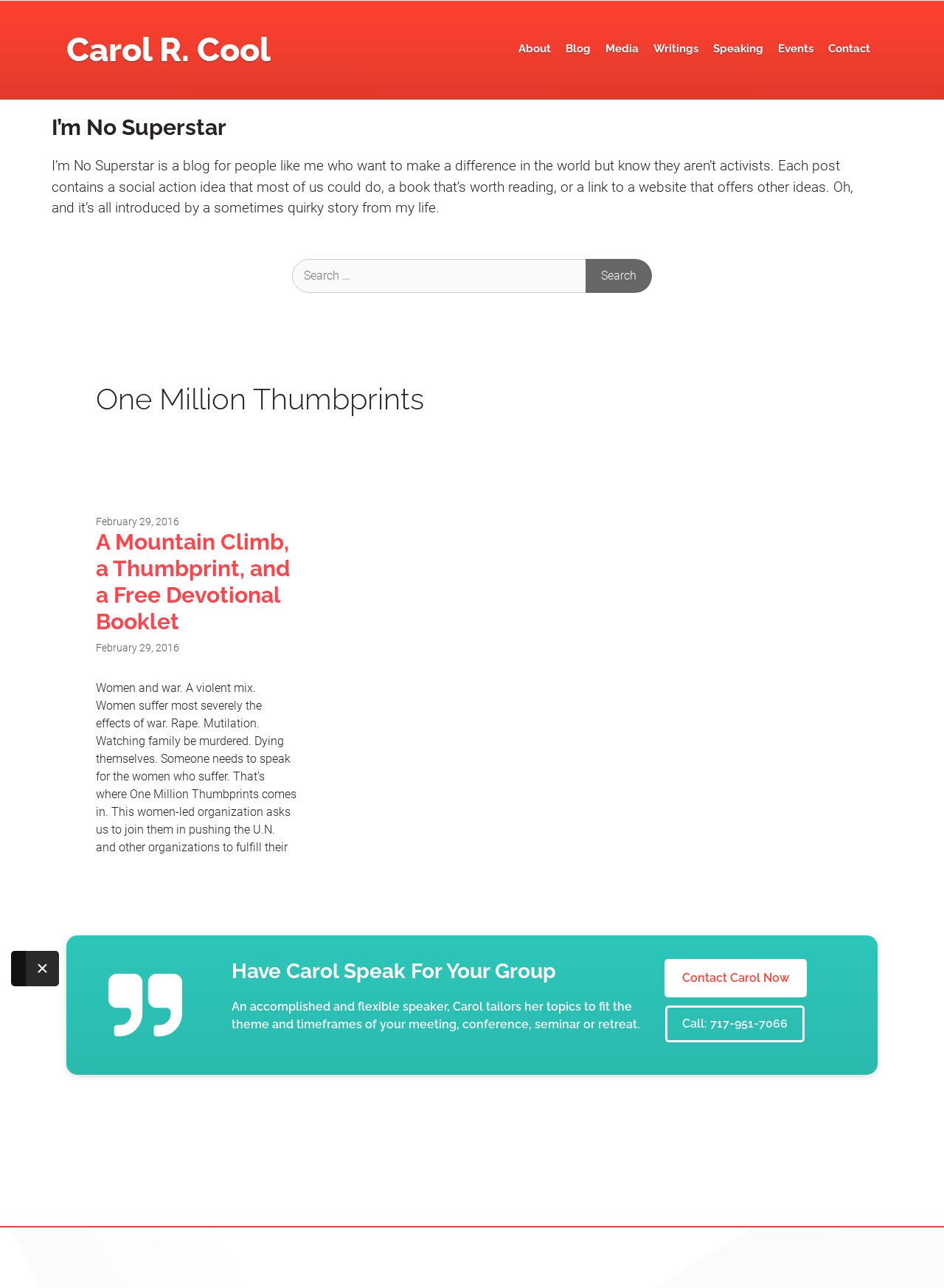How many navigation links are there?
Refer to the screenshot and respond with a concise word or phrase.

7